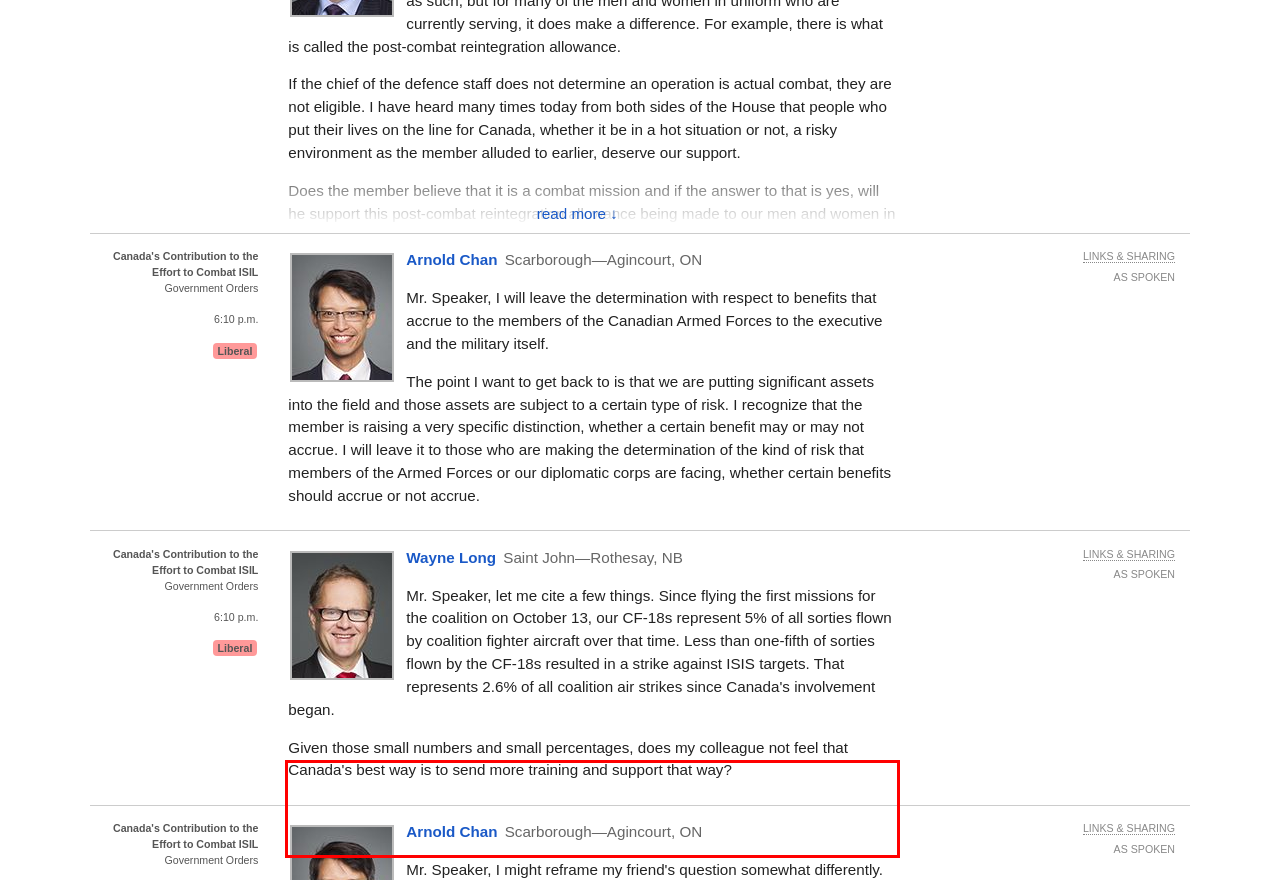Given a screenshot of a webpage, identify the red bounding box and perform OCR to recognize the text within that box.

What matters to me, and why it is something I feel we ultimately need to think carefully about, is making sure we have a broad-sectored approach that deals with the fundamental root causes that lead to this kind of instability. We need to also think about how we place ourselves in the post-conflict environment.